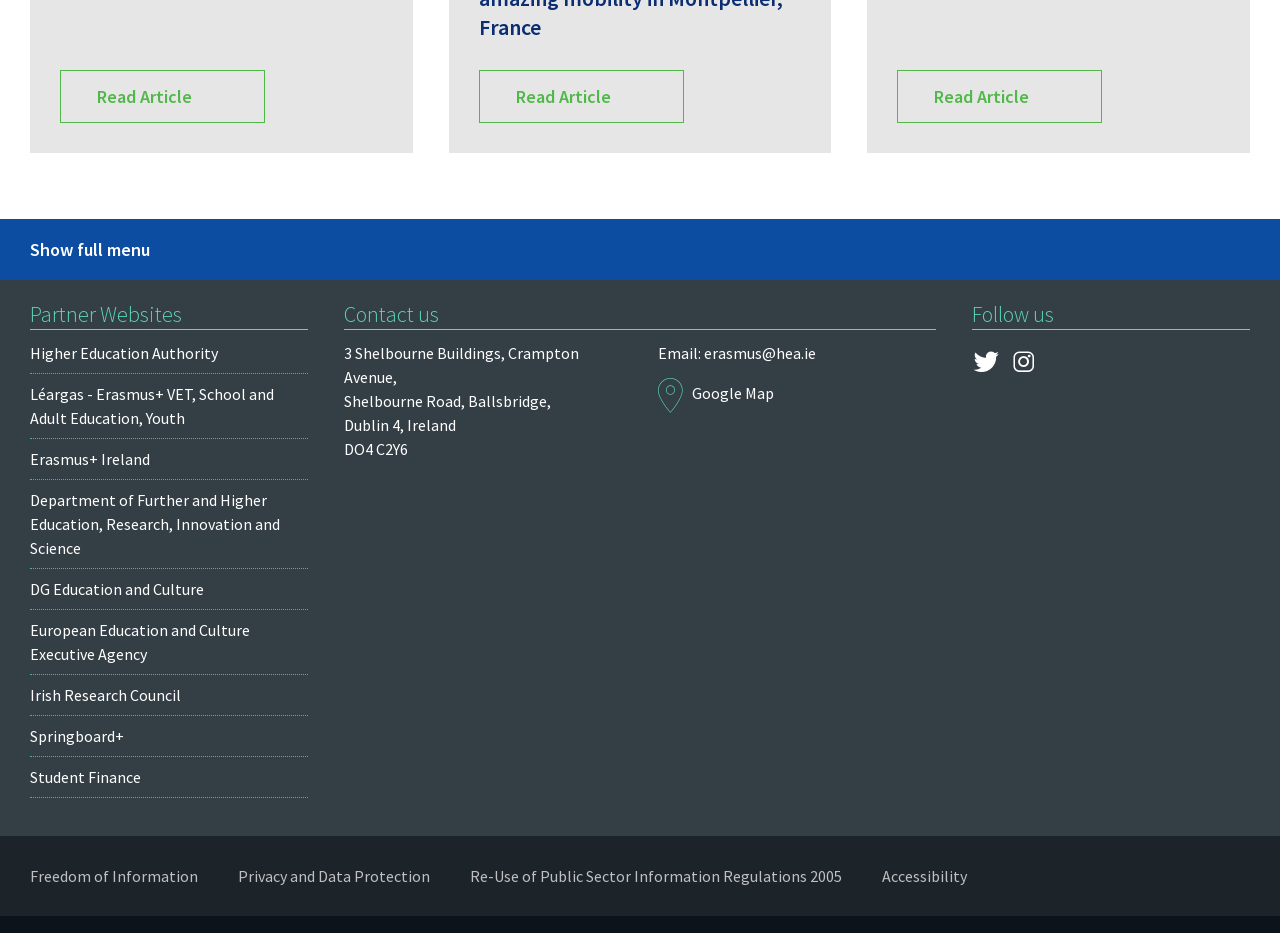Bounding box coordinates are specified in the format (top-left x, top-left y, bottom-right x, bottom-right y). All values are floating point numbers bounded between 0 and 1. Please provide the bounding box coordinate of the region this sentence describes: DG Education and Culture

[0.023, 0.618, 0.241, 0.654]